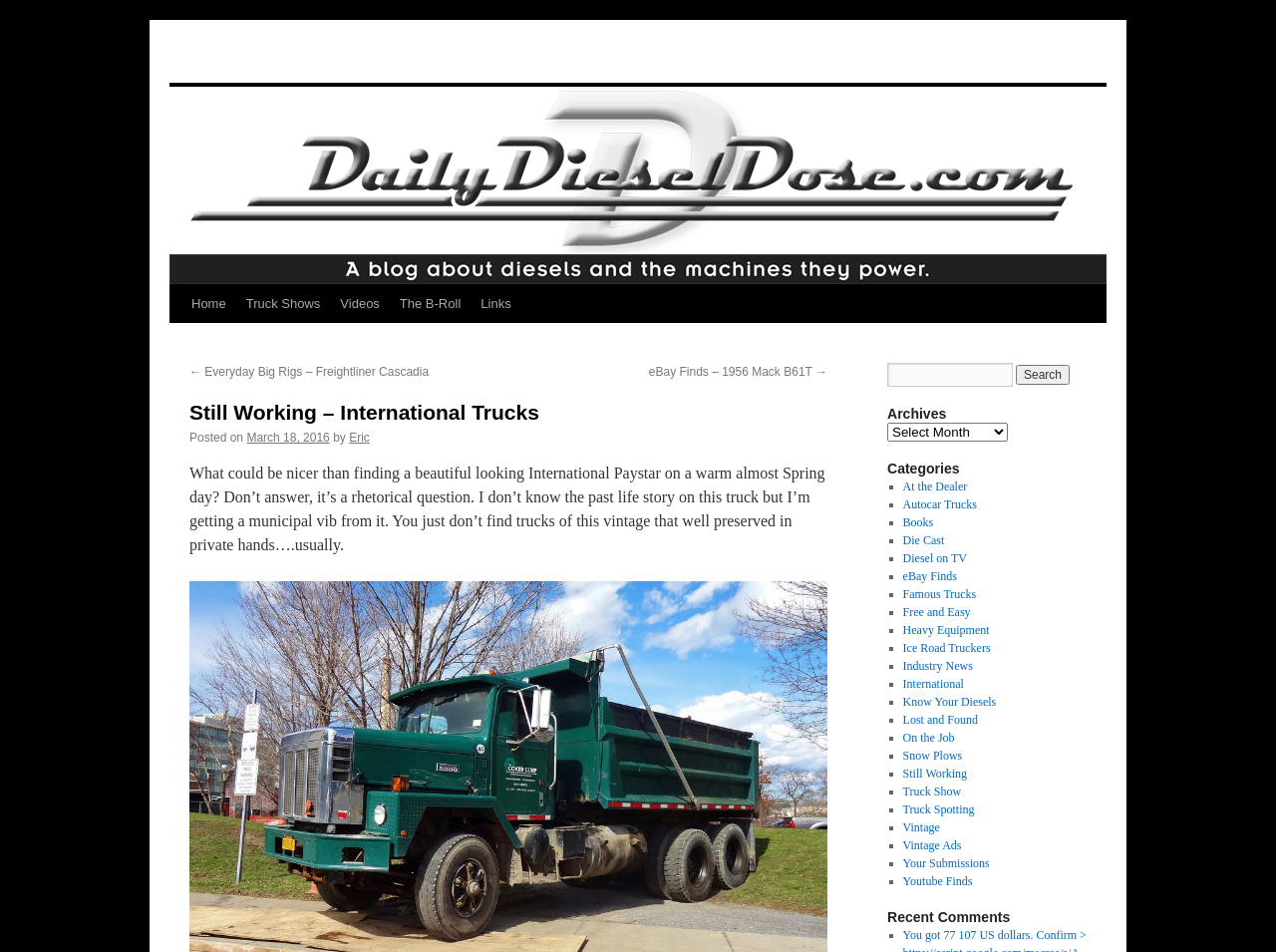What is the date of the latest article?
Look at the image and provide a detailed response to the question.

I looked for the date of the latest article, which is mentioned below the article title, and found that it is 'March 18, 2016'.